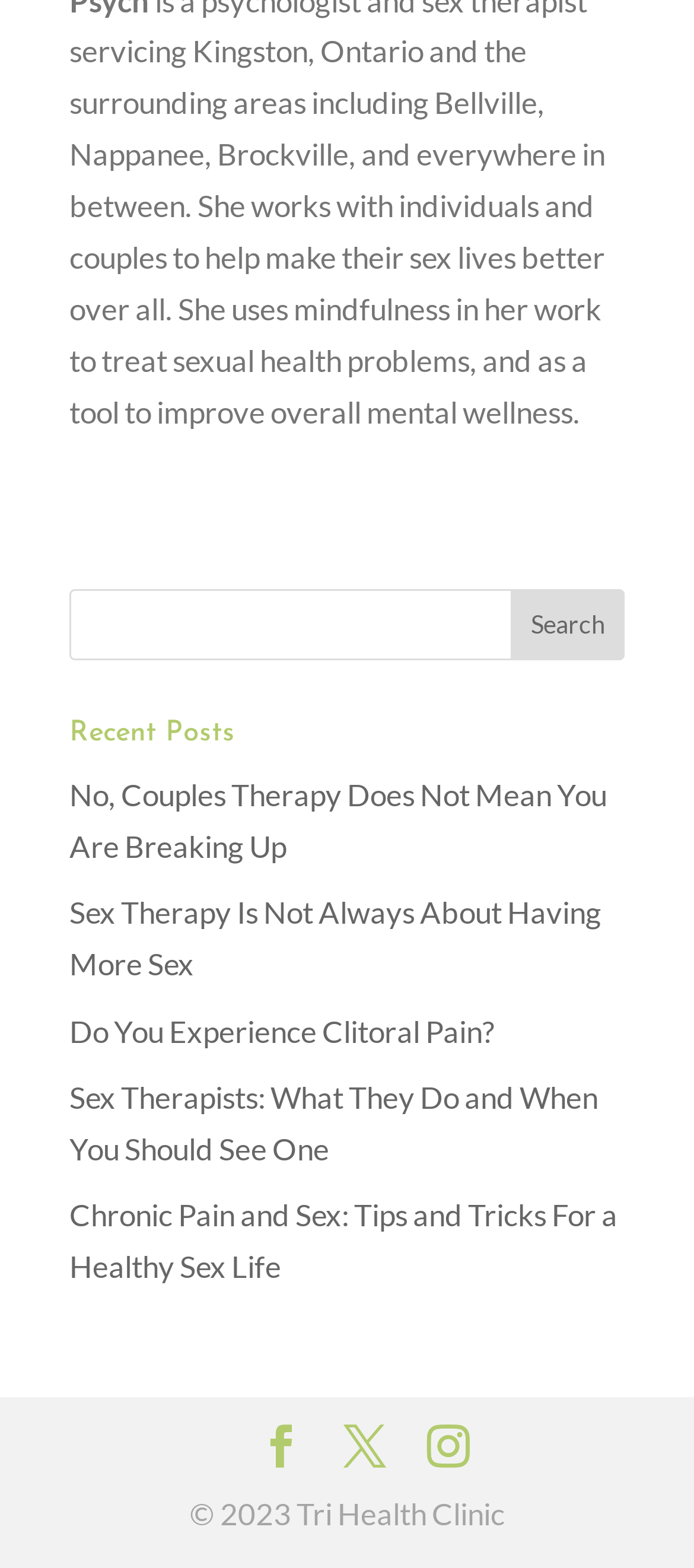Identify the bounding box coordinates of the section to be clicked to complete the task described by the following instruction: "E-mail us for MEDIA/INTERVIEW REQUESTS". The coordinates should be four float numbers between 0 and 1, formatted as [left, top, right, bottom].

None